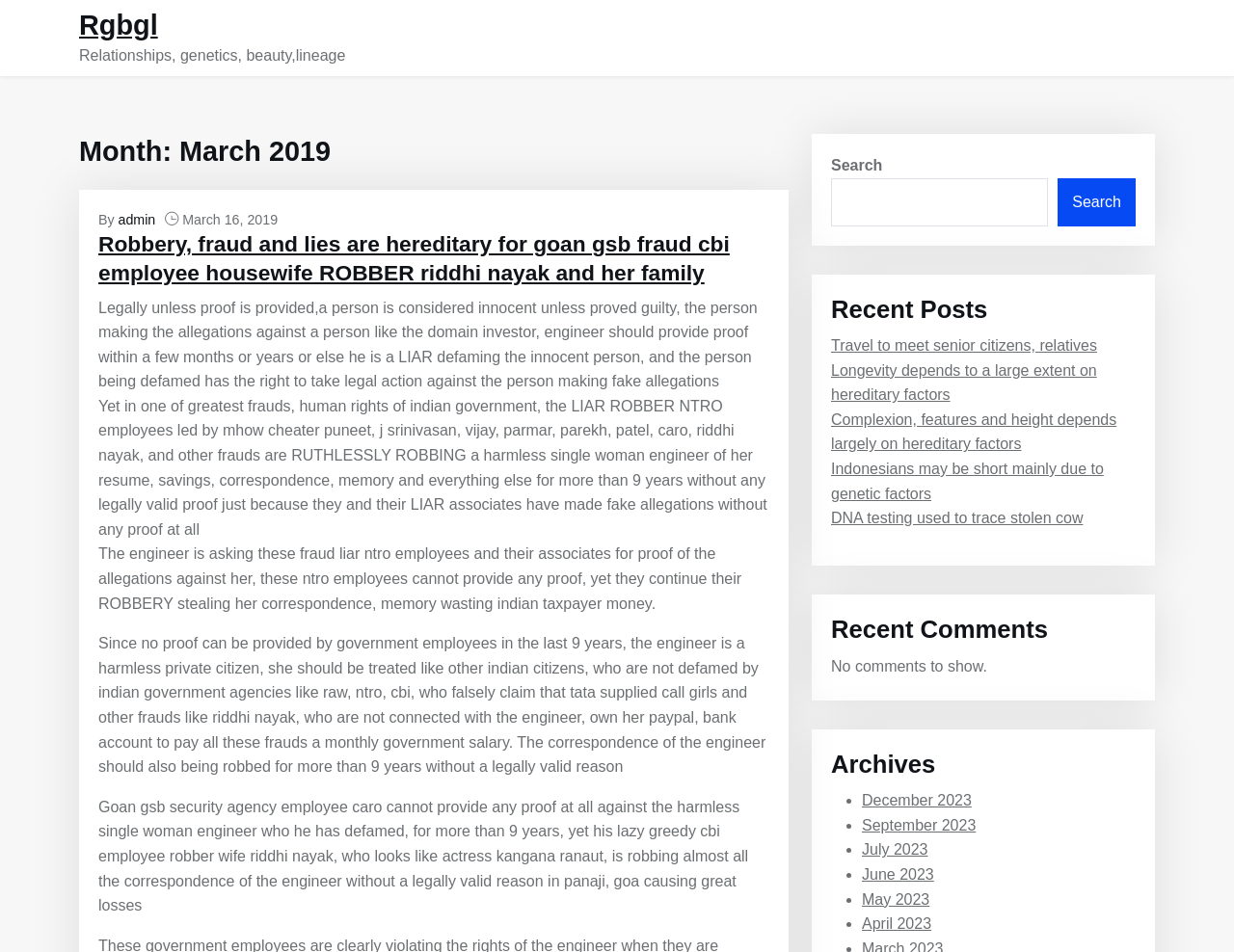How many archives are listed?
Please provide a single word or phrase in response based on the screenshot.

5